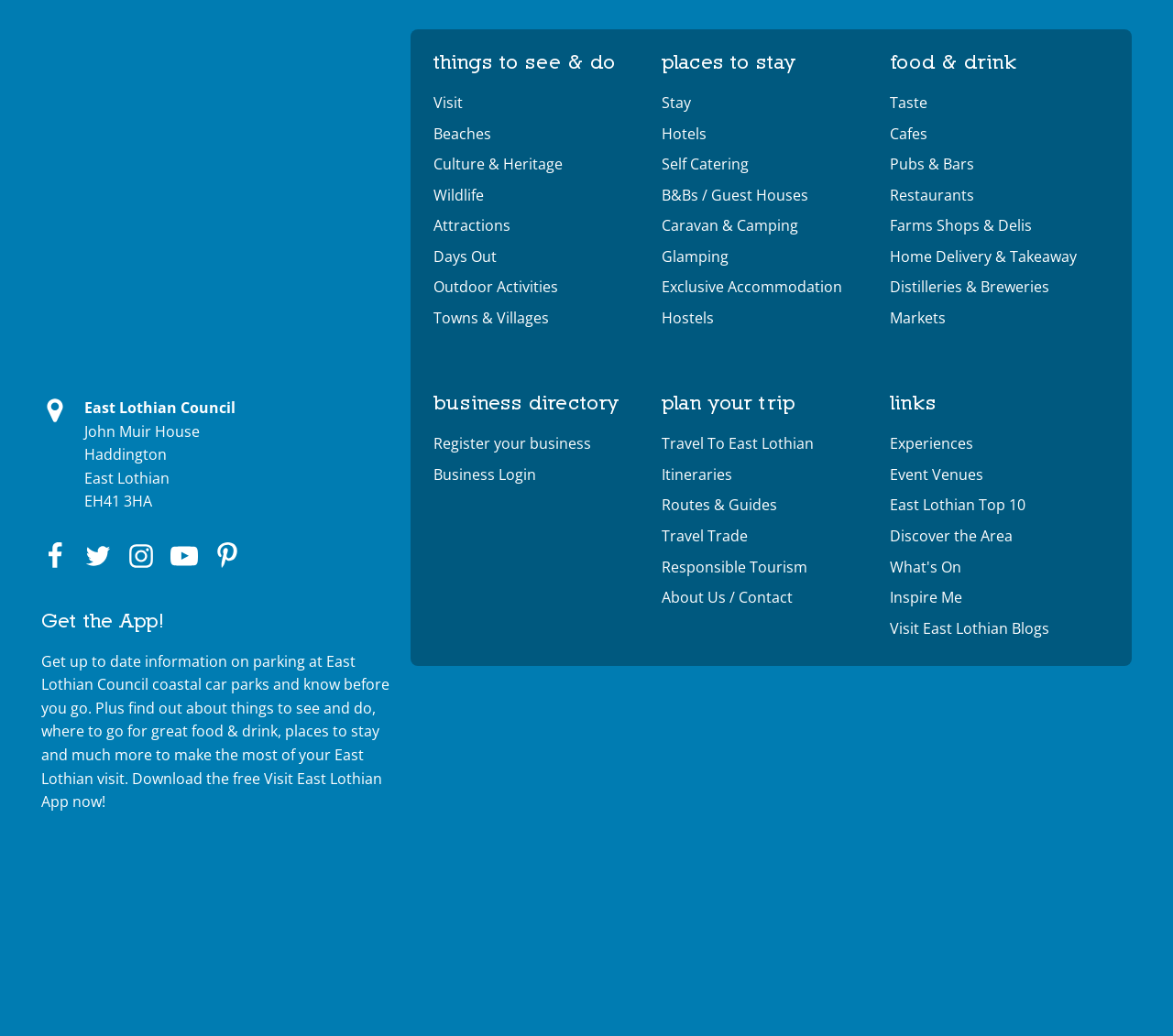Provide the bounding box coordinates of the UI element this sentence describes: "Visit East Lothian Blogs".

[0.759, 0.545, 0.895, 0.574]